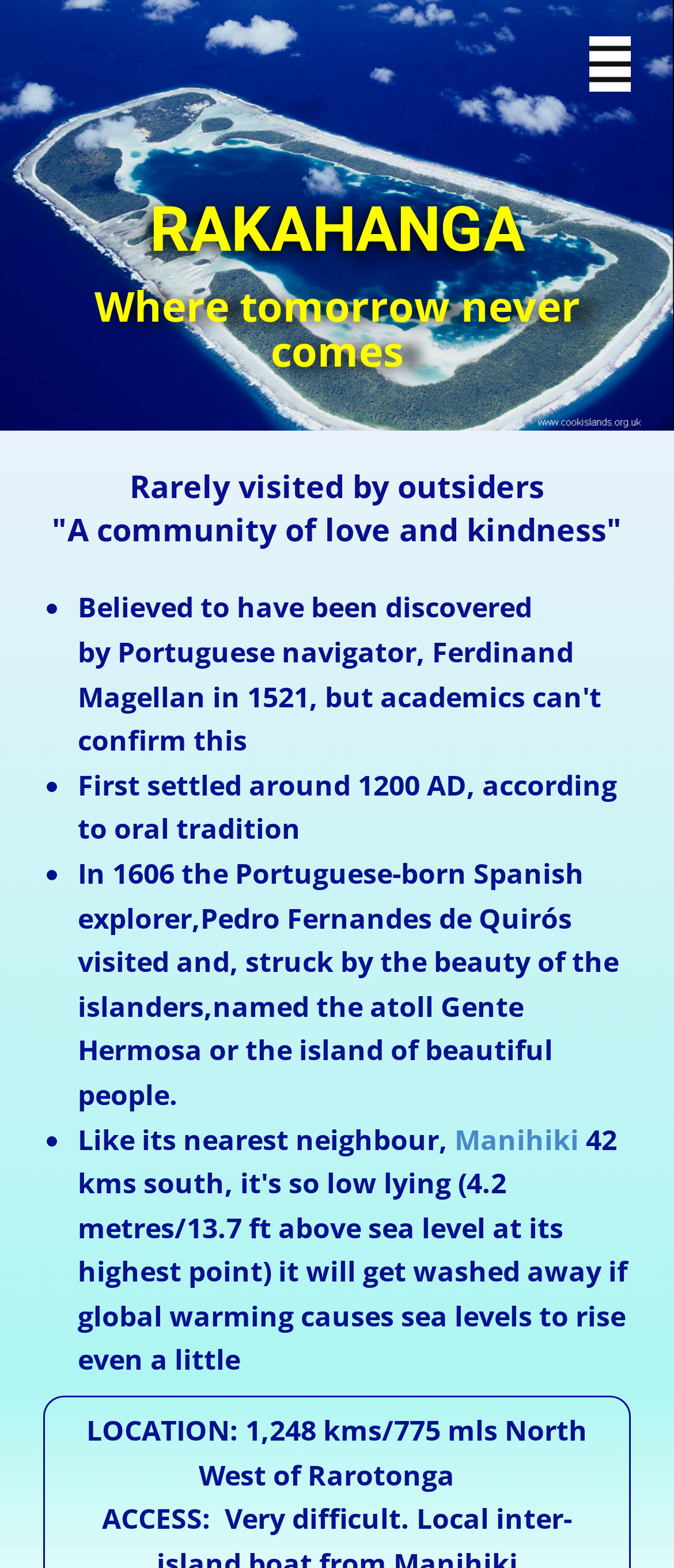What is the distance of Rakahanga from Rarotonga?
Look at the screenshot and give a one-word or phrase answer.

1248 kms